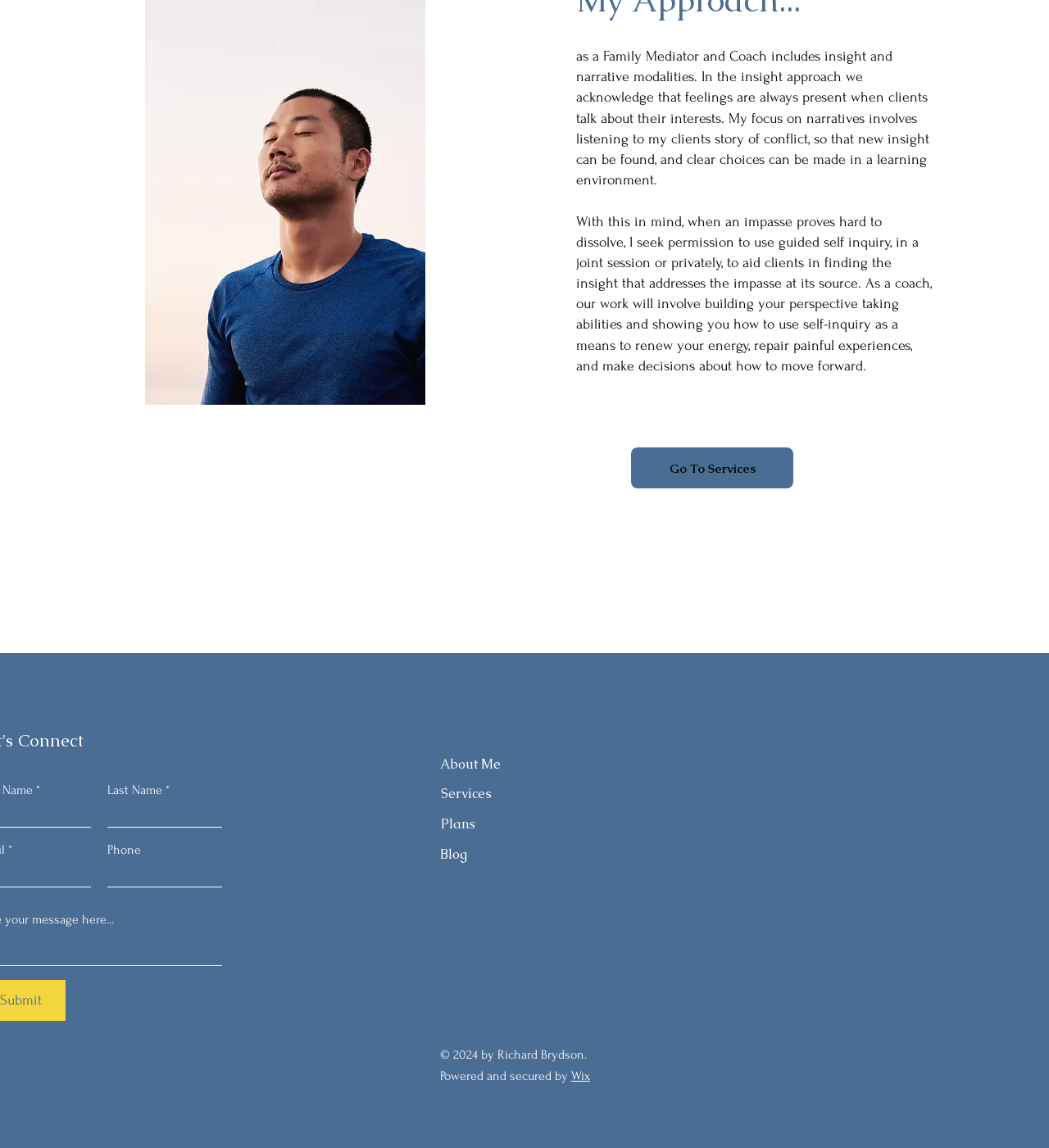Determine the bounding box coordinates for the region that must be clicked to execute the following instruction: "Click About Me".

[0.42, 0.658, 0.477, 0.673]